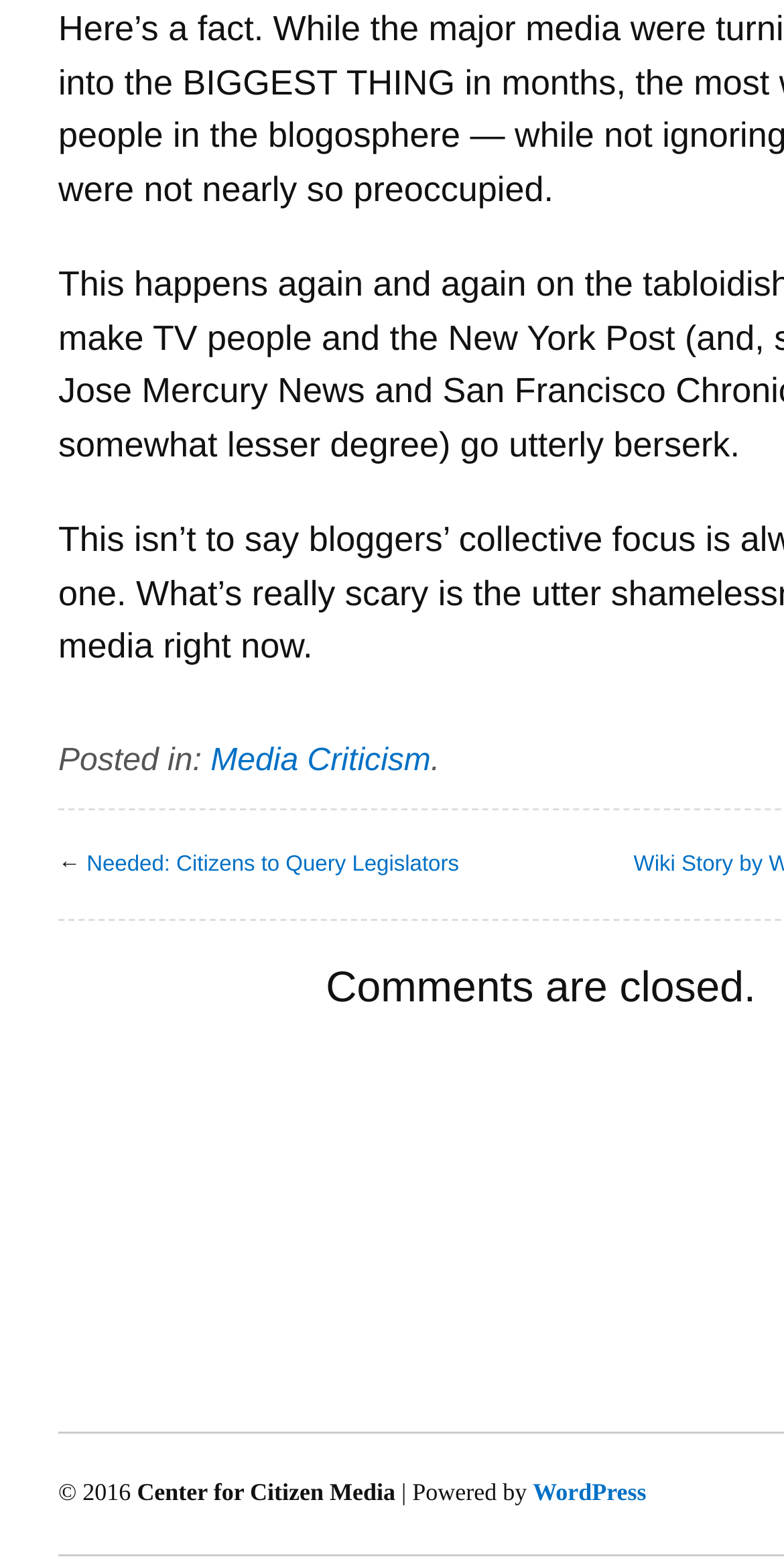Please provide the bounding box coordinates for the UI element as described: "name="email" placeholder=""". The coordinates must be four floats between 0 and 1, represented as [left, top, right, bottom].

None